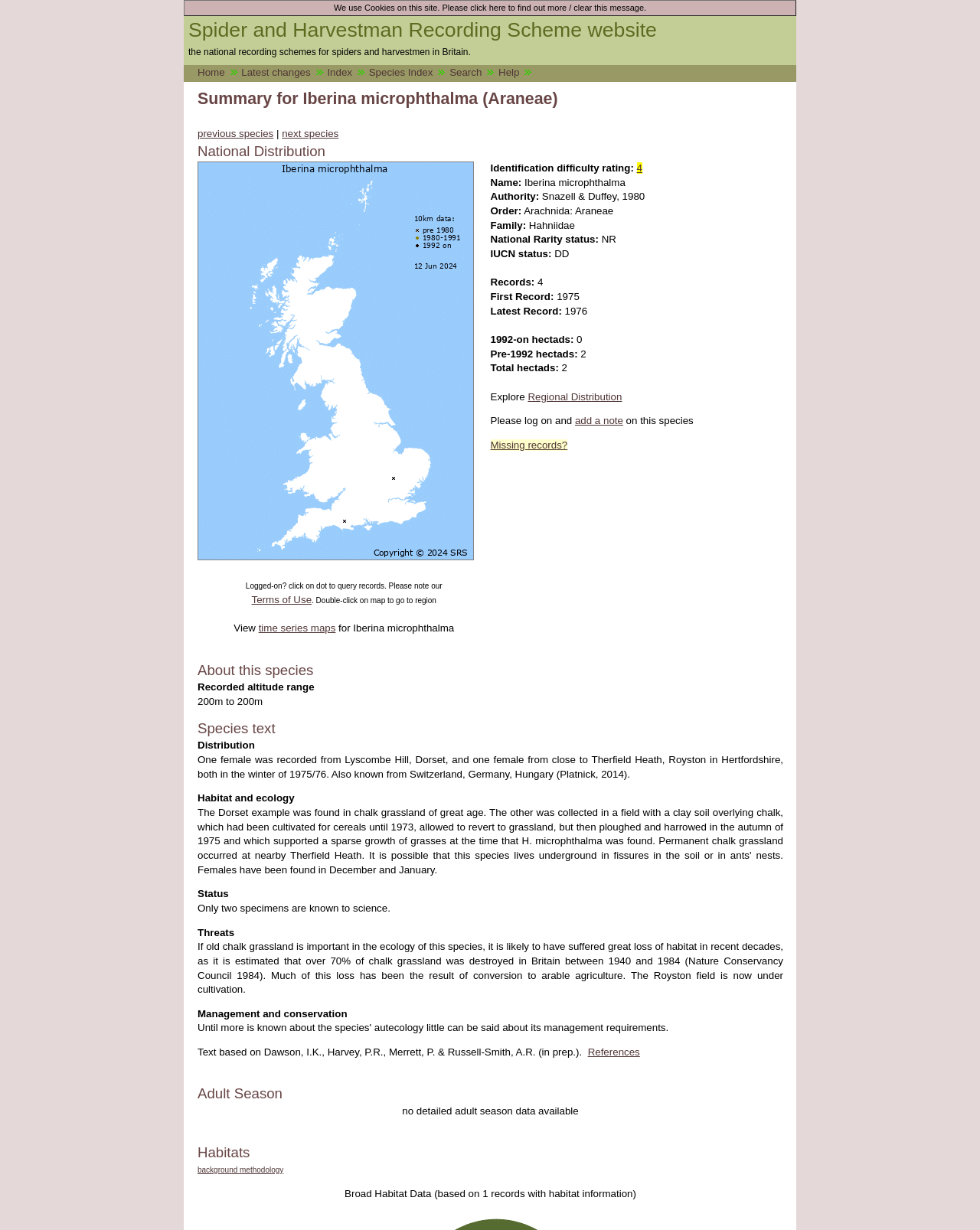Locate and provide the bounding box coordinates for the HTML element that matches this description: "Home".

[0.202, 0.054, 0.243, 0.064]